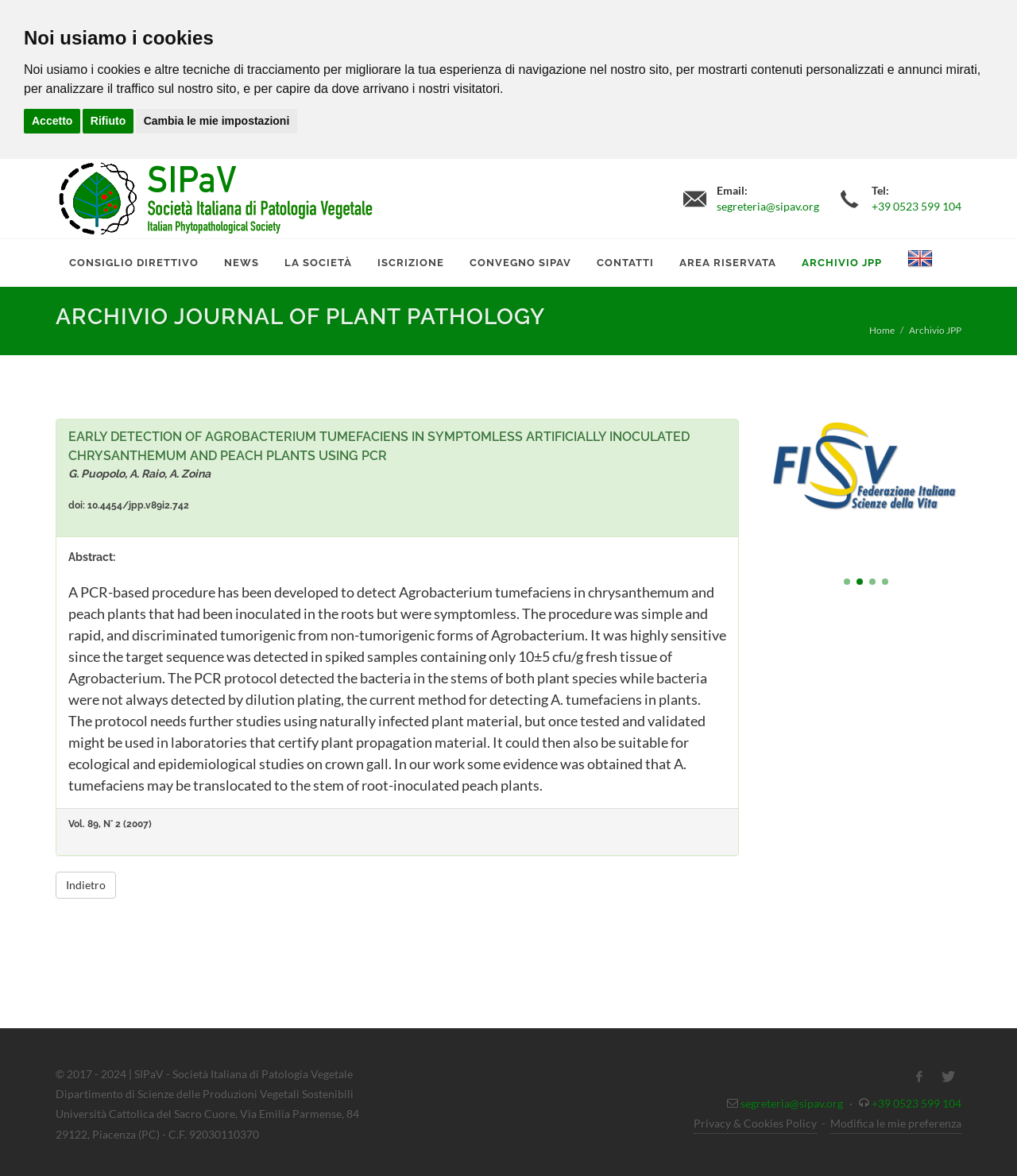Using floating point numbers between 0 and 1, provide the bounding box coordinates in the format (top-left x, top-left y, bottom-right x, bottom-right y). Locate the UI element described here: Archivio JPP

[0.894, 0.276, 0.945, 0.286]